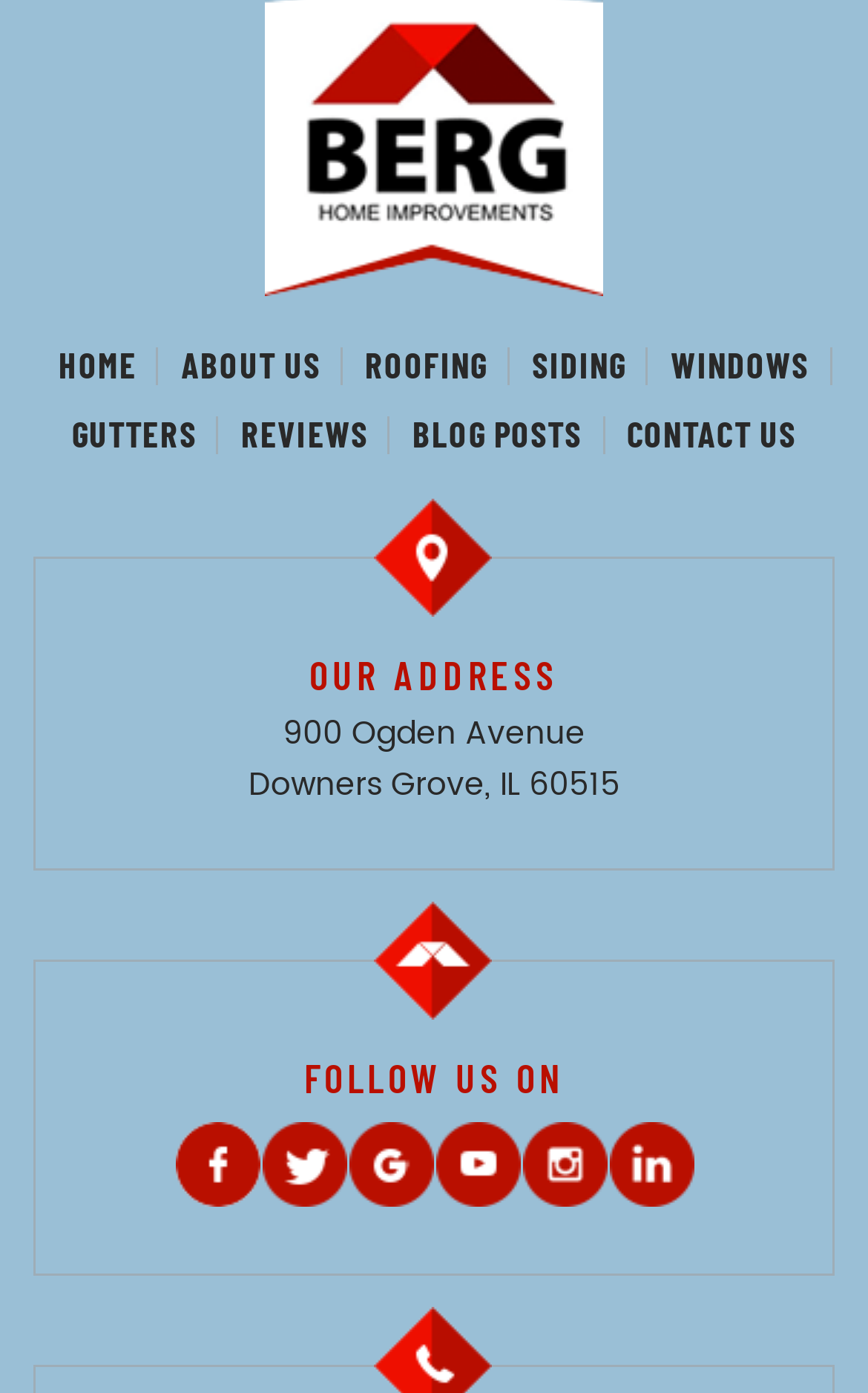Answer the following query with a single word or phrase:
What is the last main navigation link?

CONTACT US